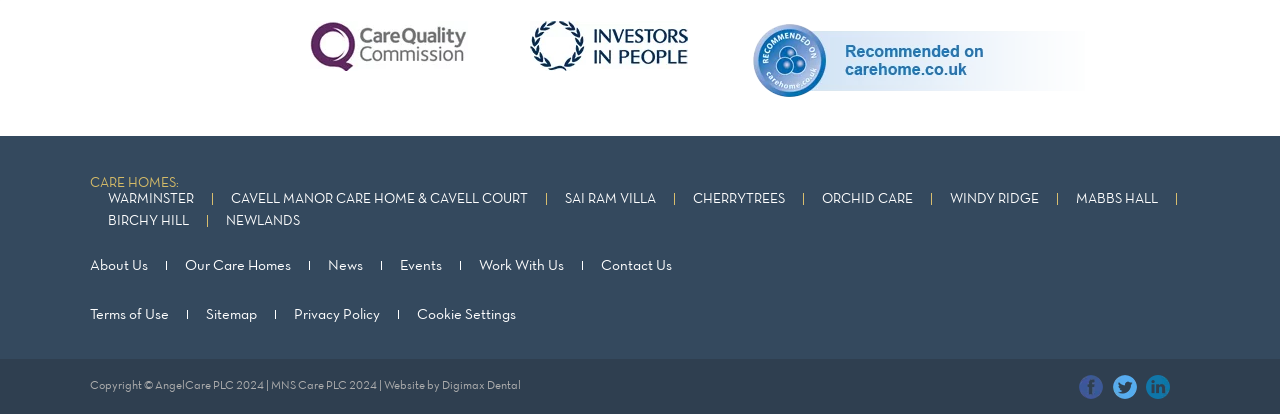Determine the bounding box coordinates of the clickable element necessary to fulfill the instruction: "Check out CAVELL MANOR CARE HOME & CAVELL COURT". Provide the coordinates as four float numbers within the 0 to 1 range, i.e., [left, top, right, bottom].

[0.18, 0.465, 0.412, 0.497]